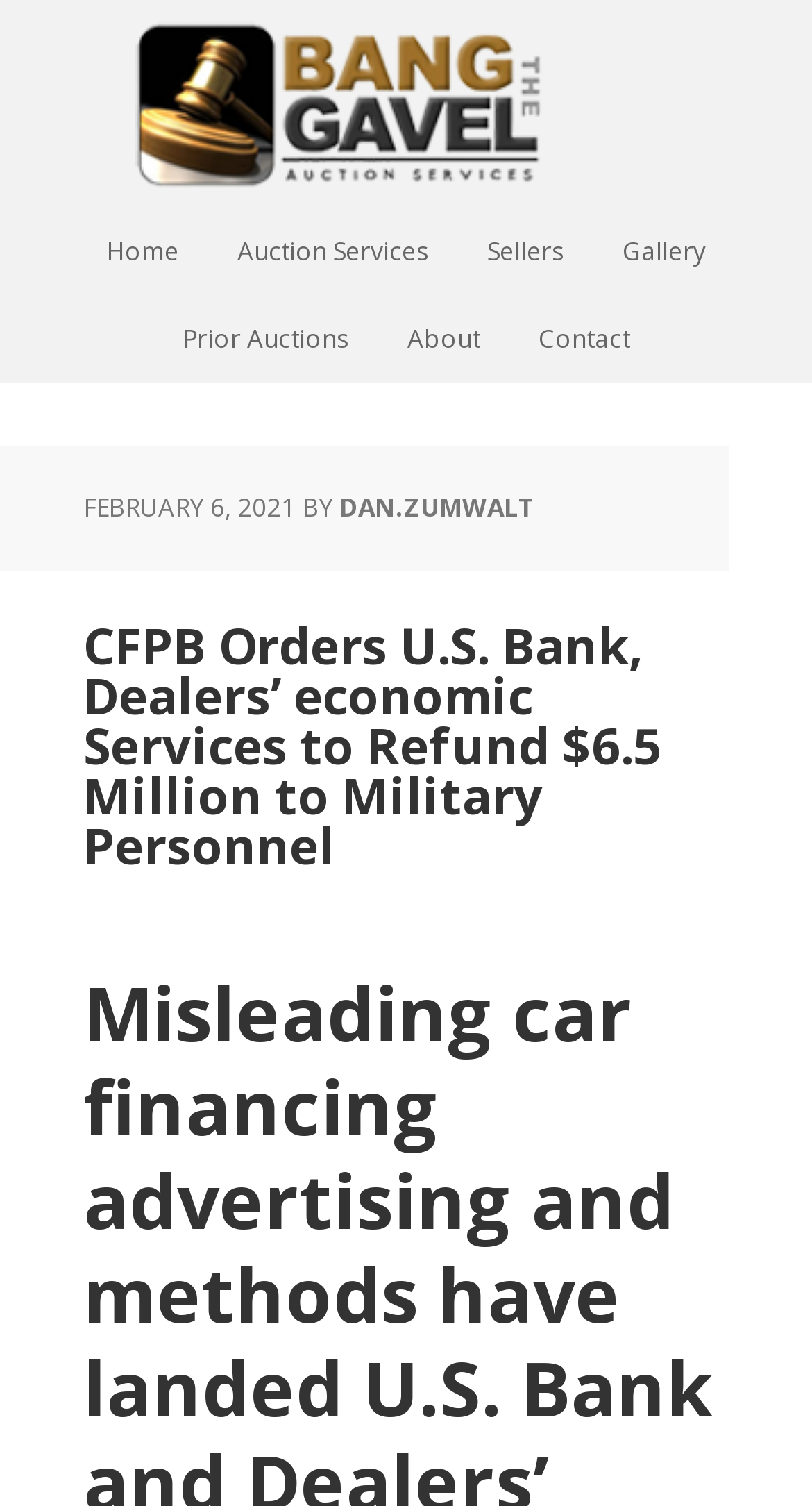Determine and generate the text content of the webpage's headline.

CFPB Orders U.S. Bank, Dealers’ economic Services to Refund $6.5 Million to Military Personnel